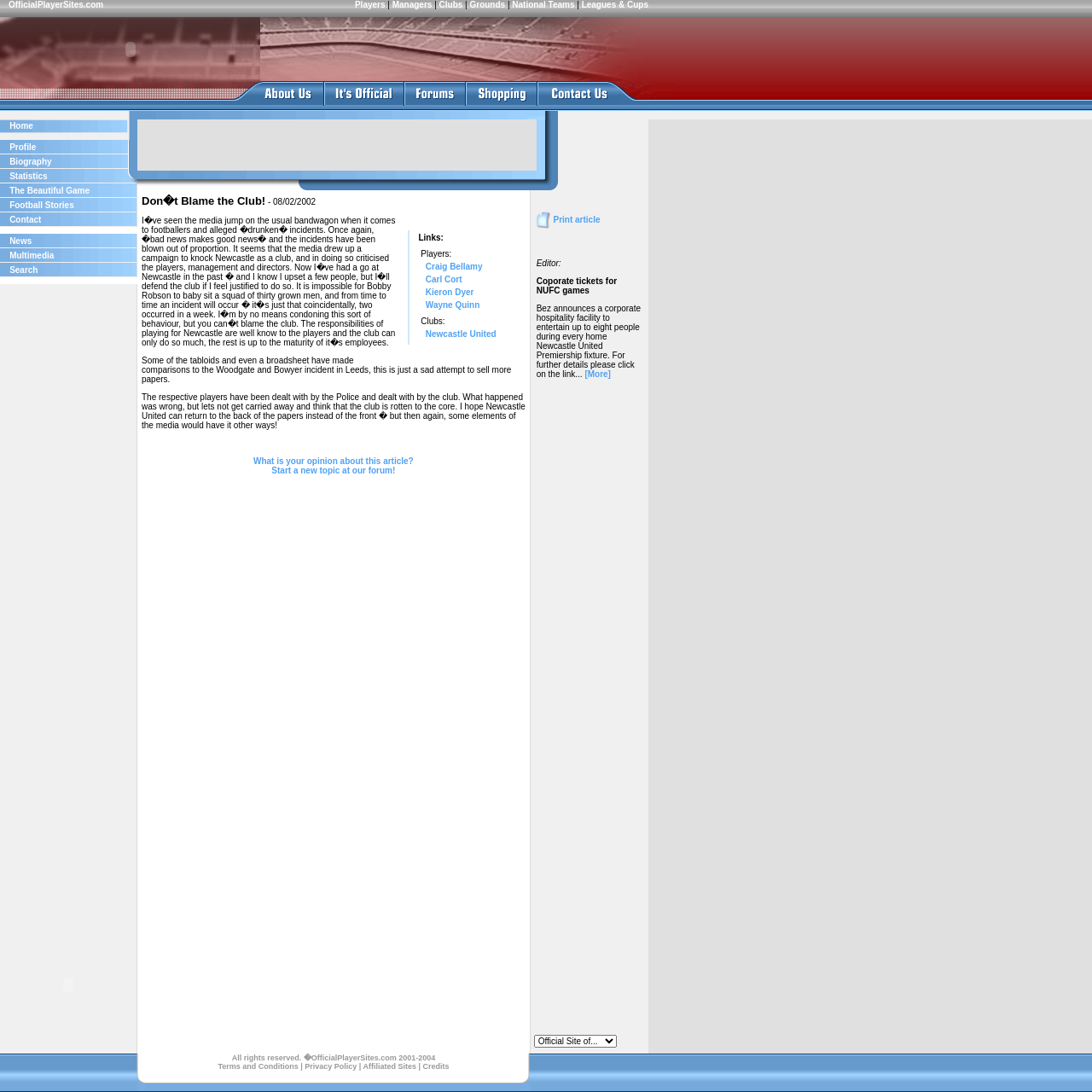What is the bounding box coordinate of the 'Search' link?
Use the information from the image to give a detailed answer to the question.

I found the bounding box coordinate of the 'Search' link by looking at the layout table rows and cells, and saw that it is located at the coordinates [0.0, 0.102, 0.126, 0.965].